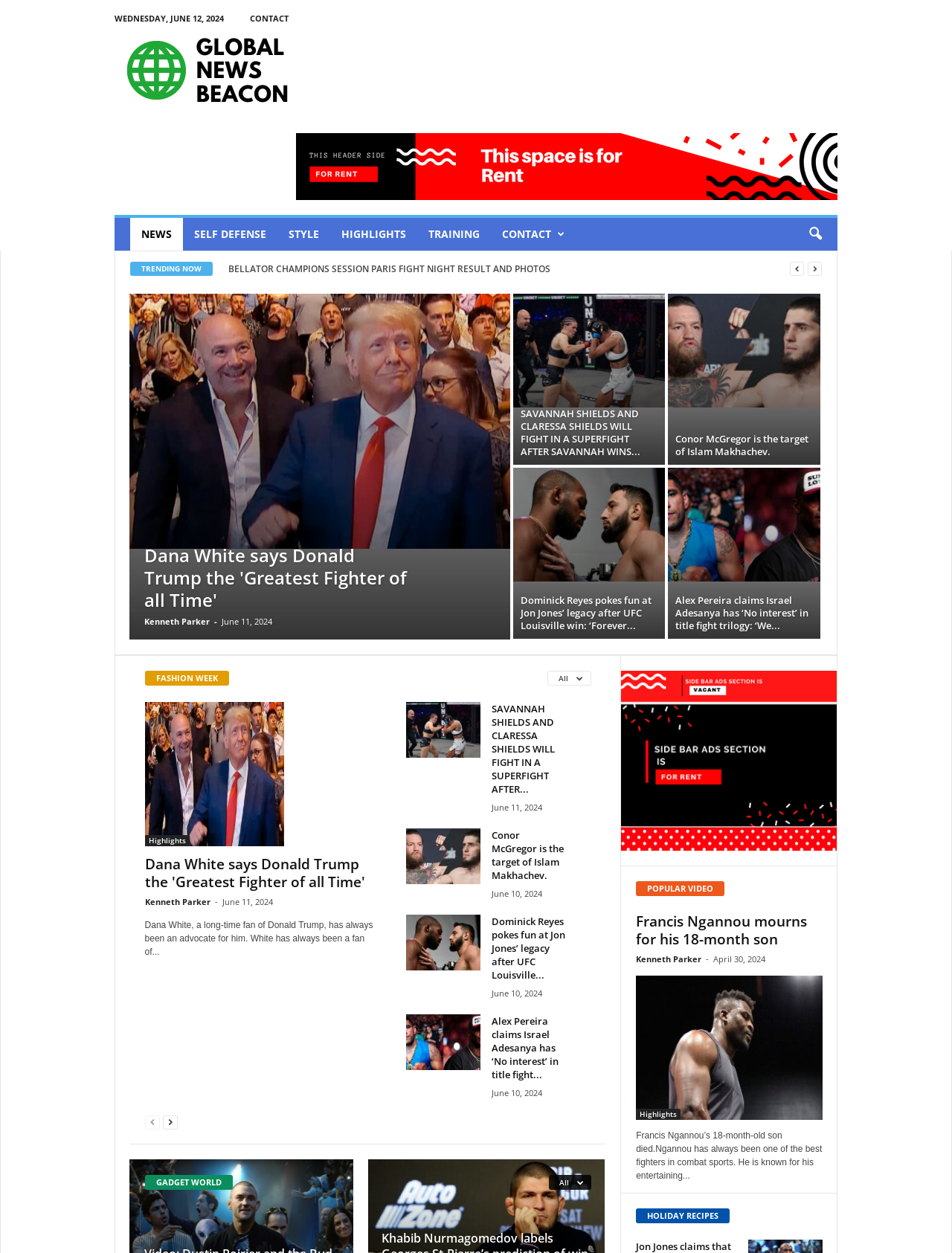Respond to the question below with a concise word or phrase:
What is the purpose of the button with a search icon?

Search